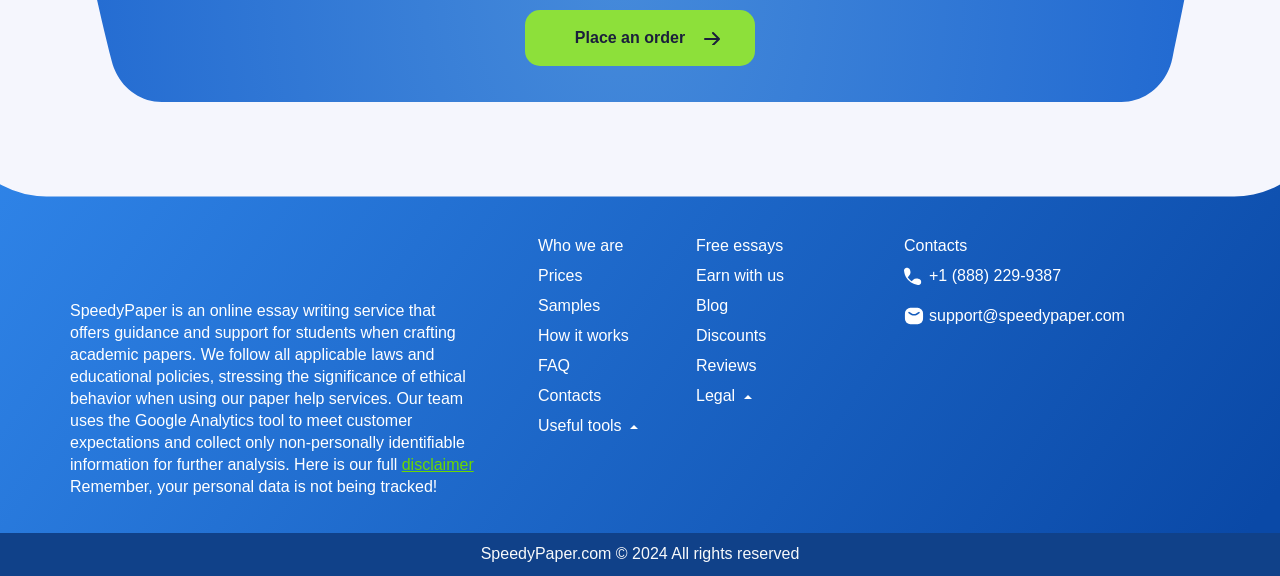Identify the bounding box coordinates for the UI element described as follows: Reviews. Use the format (top-left x, top-left y, bottom-right x, bottom-right y) and ensure all values are floating point numbers between 0 and 1.

[0.536, 0.61, 0.659, 0.662]